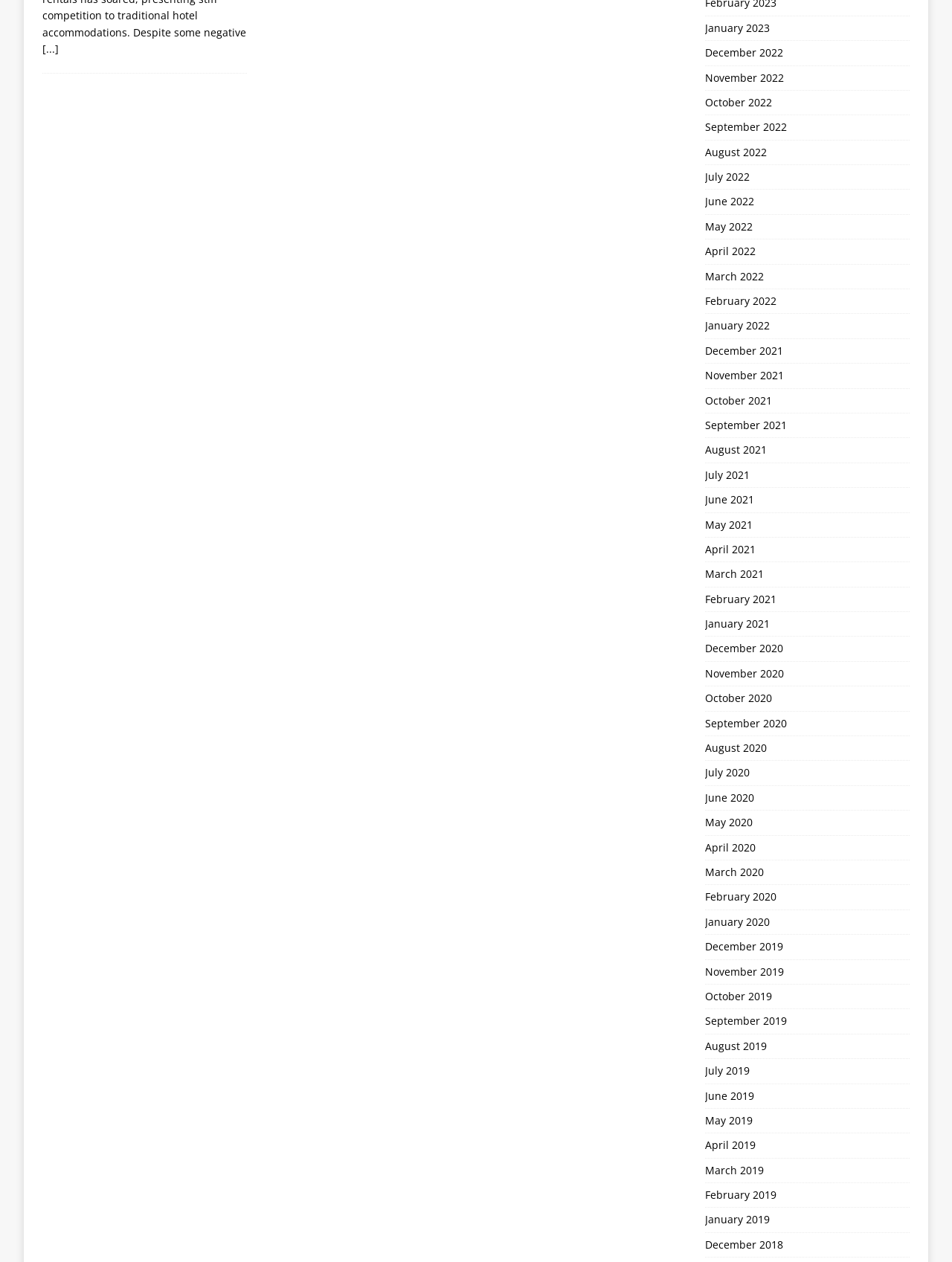What is the earliest month listed?
Using the image, answer in one word or phrase.

January 2018